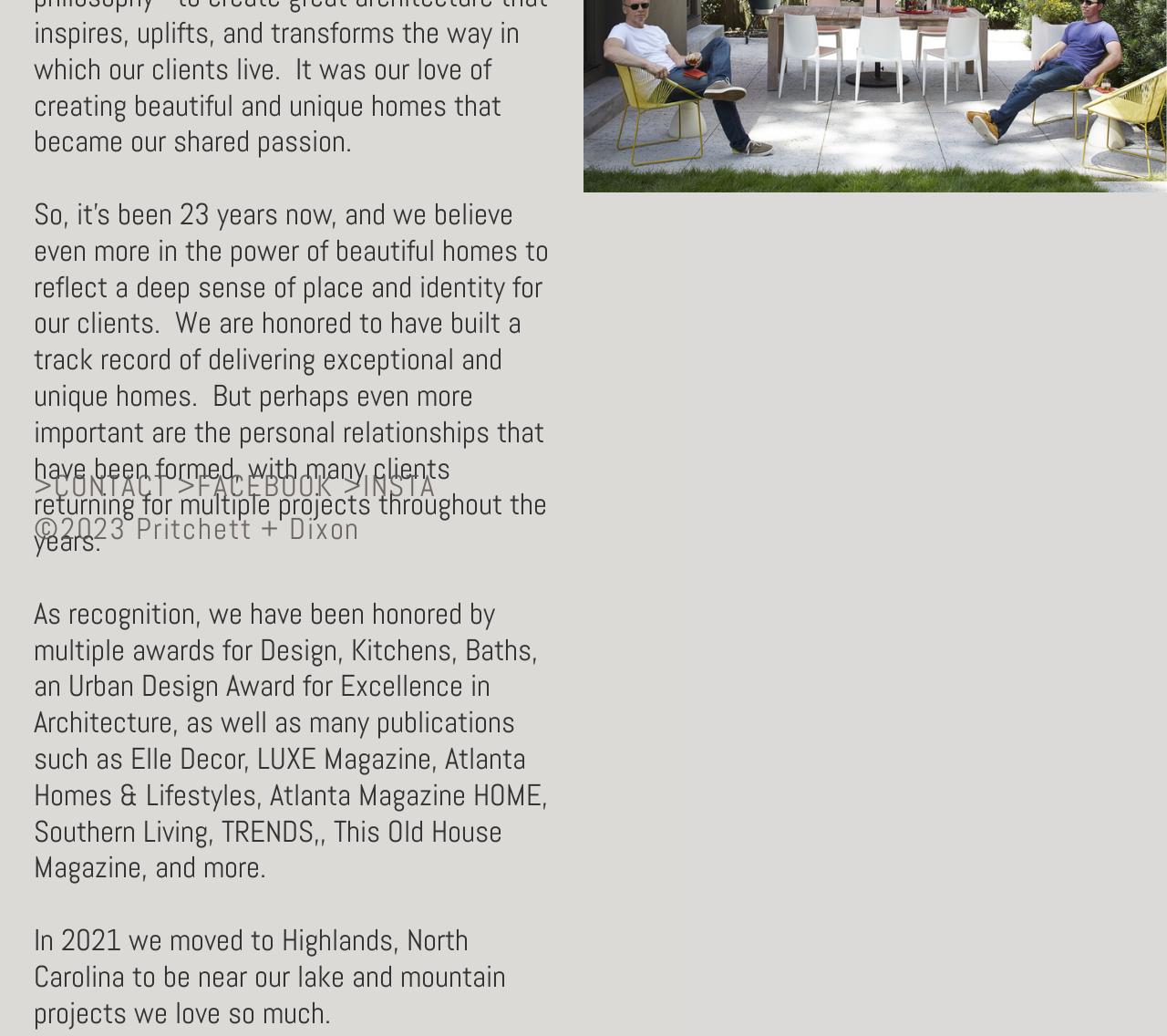Using the provided element description ">INSTA", determine the bounding box coordinates of the UI element.

[0.294, 0.451, 0.373, 0.491]